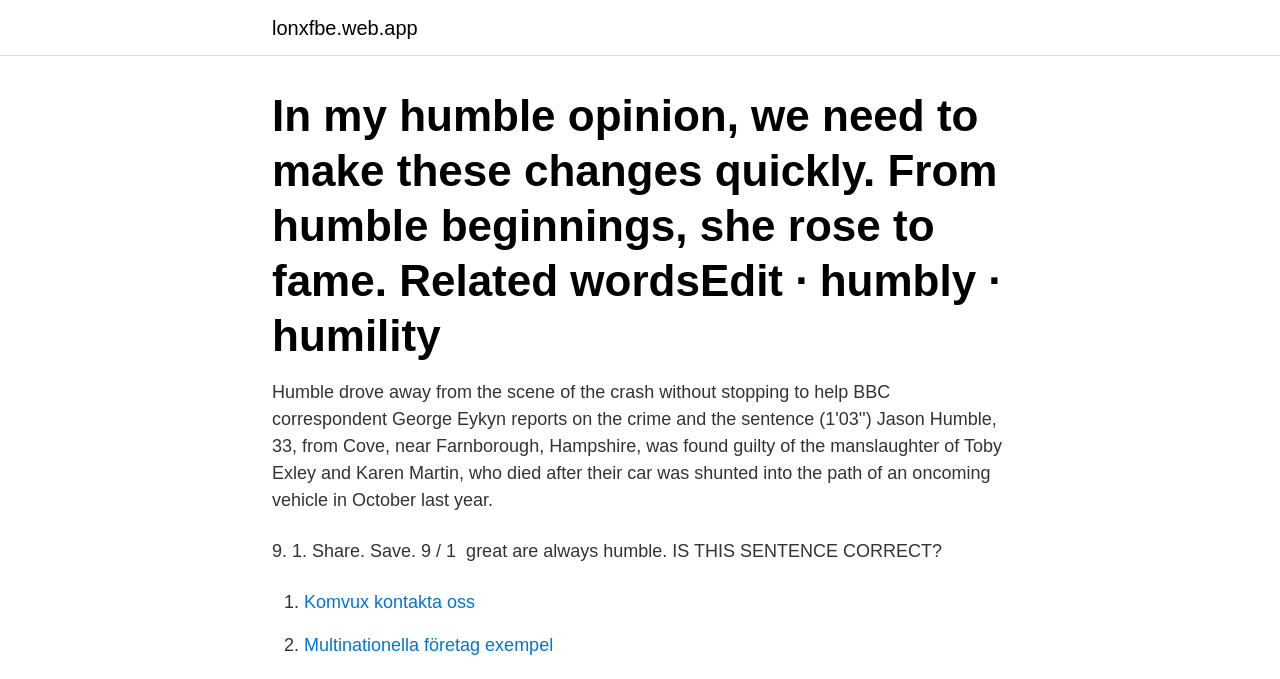Describe the webpage meticulously, covering all significant aspects.

The webpage appears to be a discussion or article about the phrase "Humble from sentence". At the top, there is a link to "lonxfbe.web.app" positioned slightly above the center of the page. 

Below the link, there is a header section that spans the entire width of the page. Within this section, there is a heading that reads "In my humble opinion, we need to make these changes quickly. From humble beginnings, she rose to fame. Related wordsEdit · humbly · humility". This heading is positioned near the top of the page, slightly to the right of center.

Further down, there is a block of text that says "9. 1. Share. Save. 9 / 1 great are always humble. IS THIS SENTENCE CORRECT?". This text is positioned near the bottom of the page, slightly to the right of center.

Below this text, there is a list with two items. The first item is marked with a "1." and contains a link to "Komvux kontakta oss". The second item is marked with a "2." and contains a link to "Multinationella företag exempel". These list items are positioned near the bottom of the page, one below the other, and are slightly to the right of center.